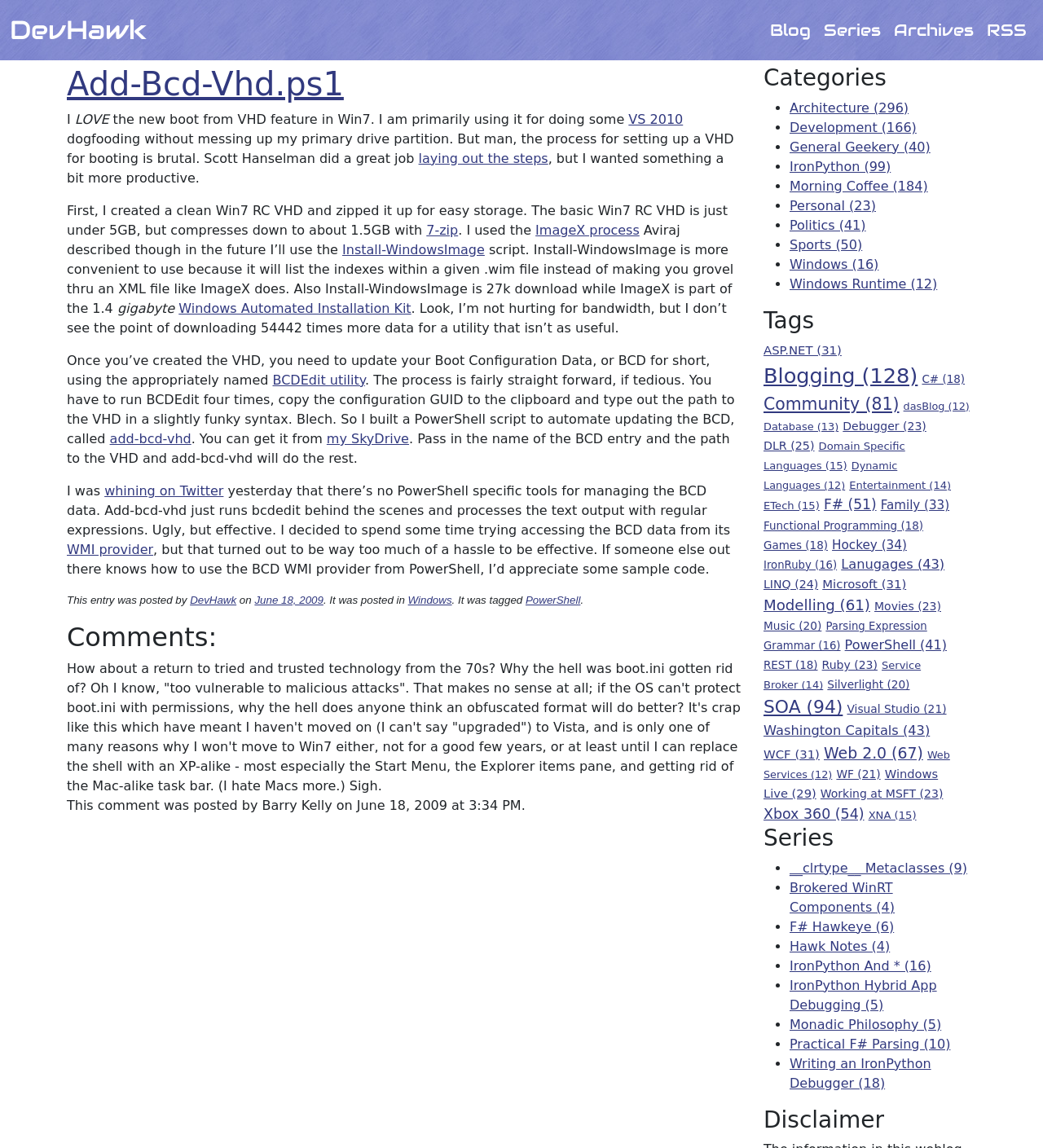Locate the coordinates of the bounding box for the clickable region that fulfills this instruction: "Read the blog post titled Add-Bcd-Vhd.ps1".

[0.064, 0.056, 0.713, 0.09]